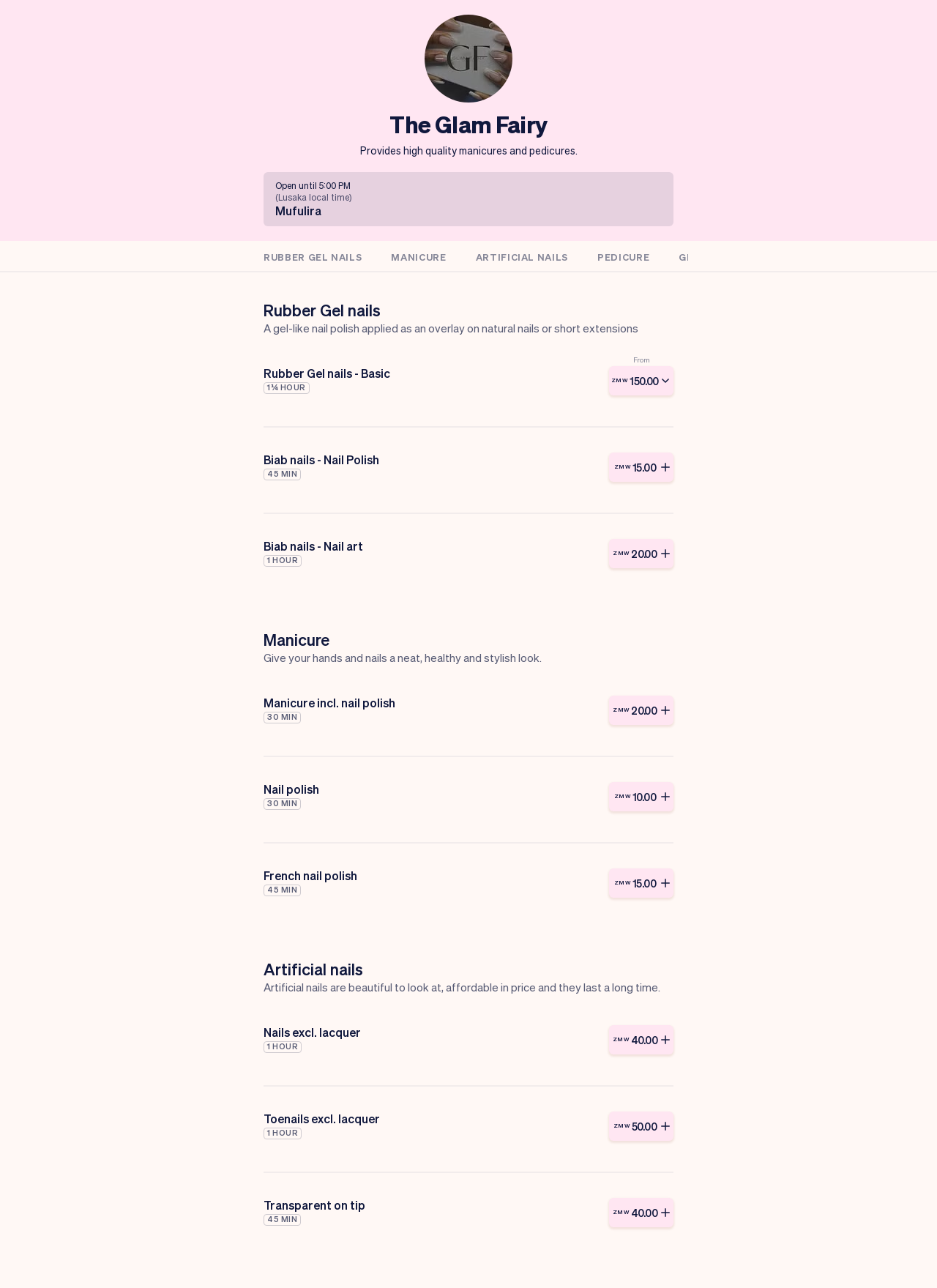What is the location of this nail salon?
Refer to the image and provide a one-word or short phrase answer.

Mufulira